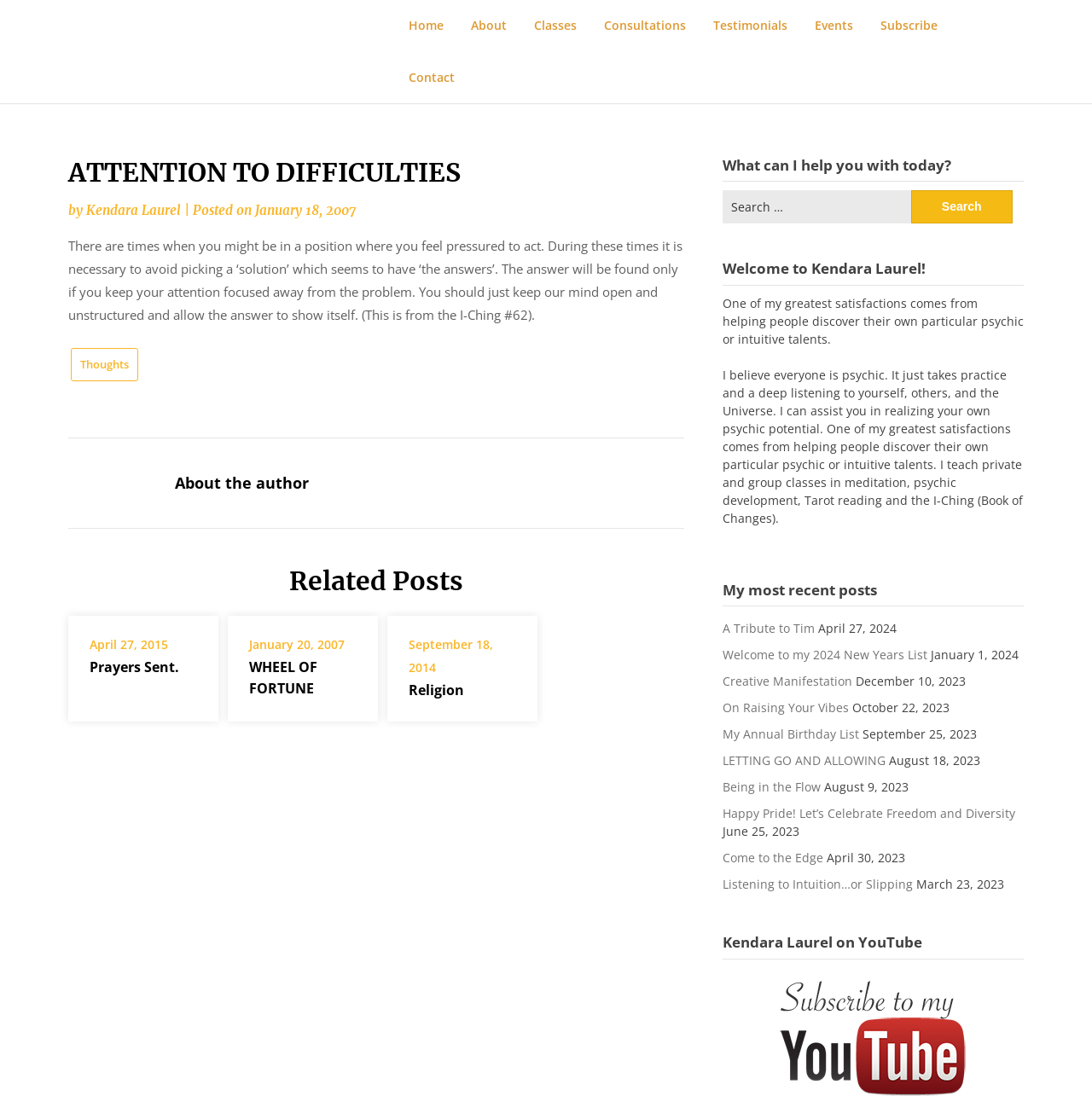Based on the image, provide a detailed response to the question:
What is the topic of the first article?

The topic of the first article can be found in the header section of the webpage, where it is written 'ATTENTION TO DIFFICULTIES'. This is the main heading of the article, which is followed by a brief description.